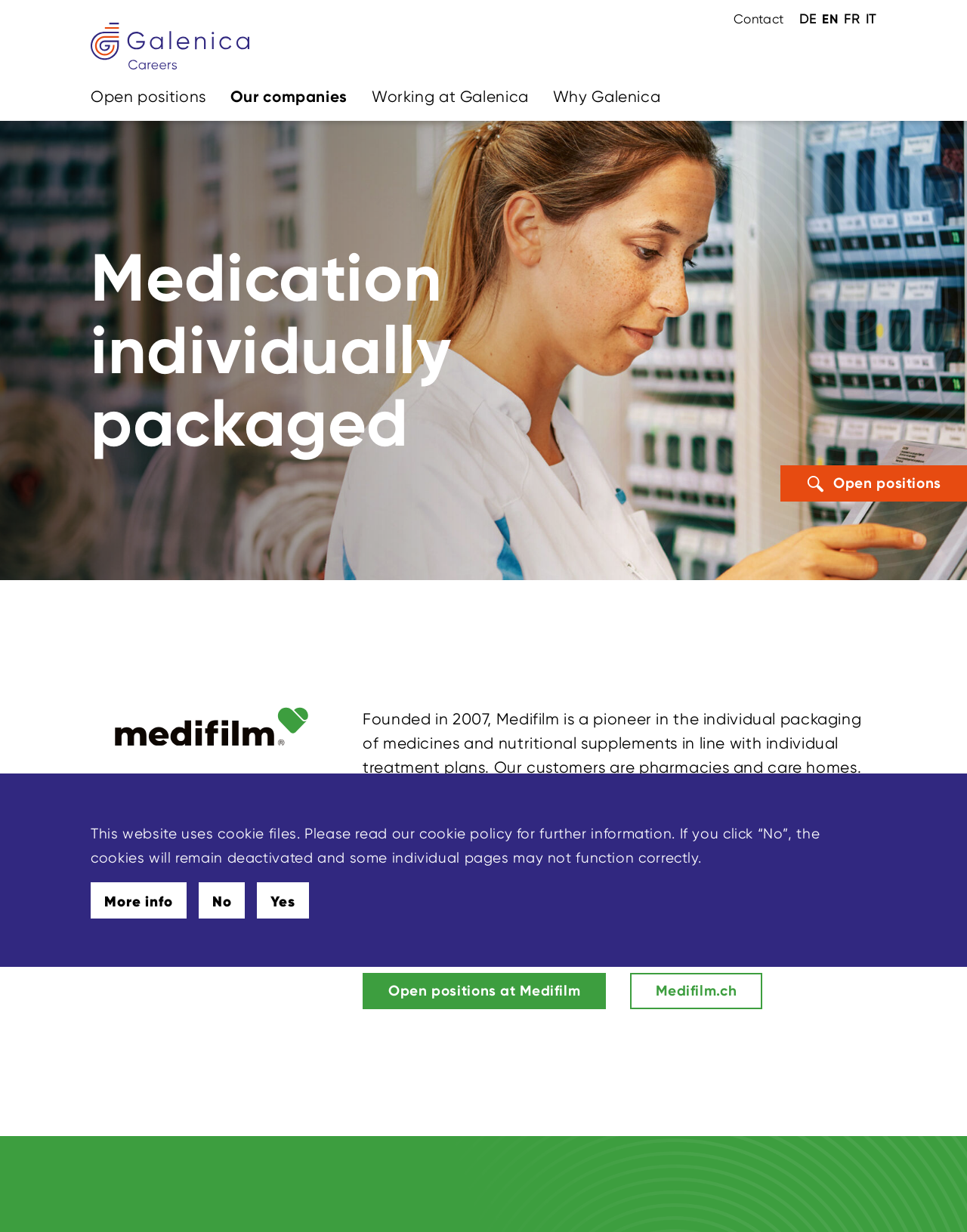Extract the bounding box coordinates of the UI element described: "DE". Provide the coordinates in the format [left, top, right, bottom] with values ranging from 0 to 1.

[0.827, 0.009, 0.844, 0.021]